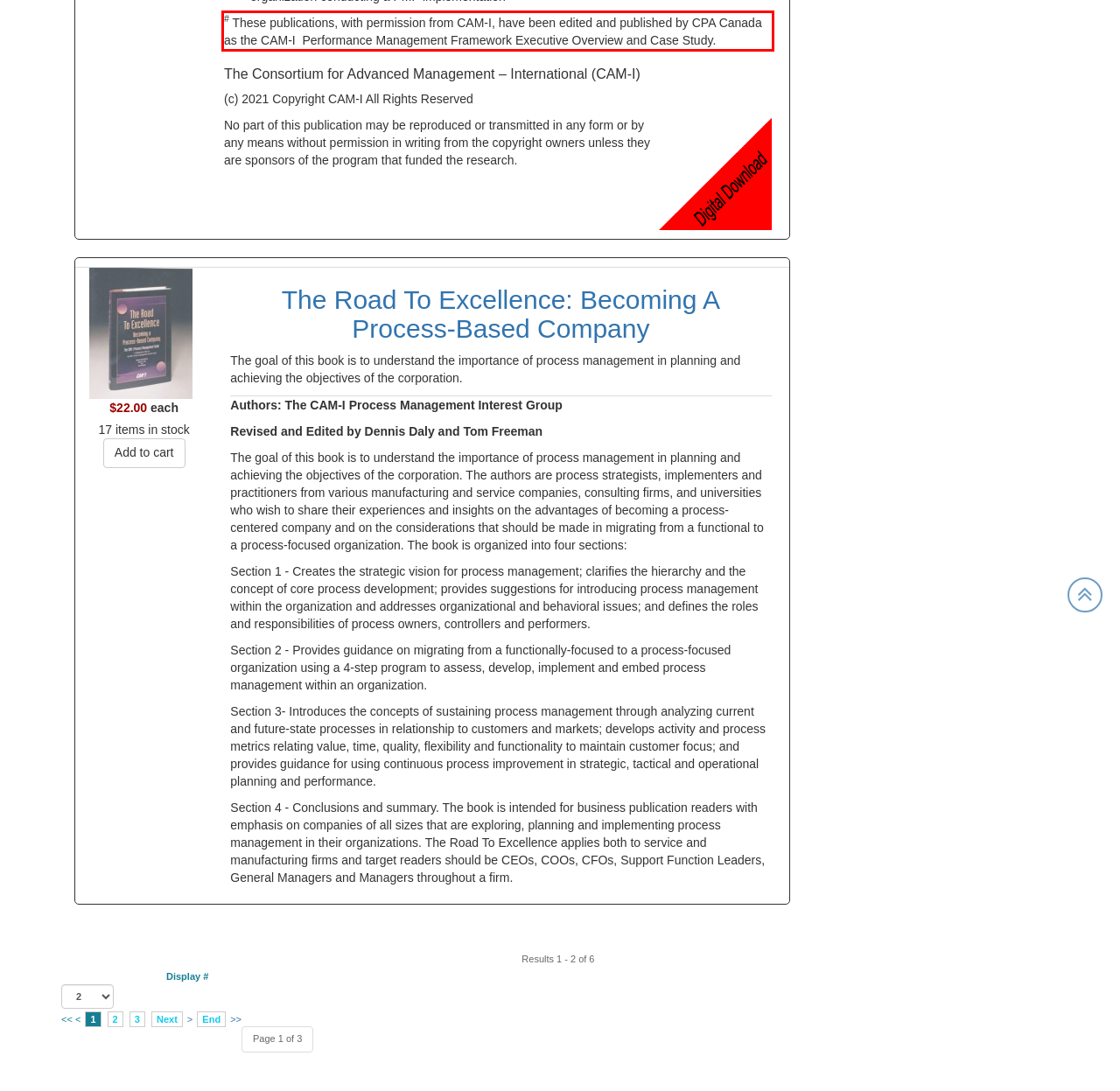You are presented with a webpage screenshot featuring a red bounding box. Perform OCR on the text inside the red bounding box and extract the content.

# These publications, with permission from CAM-I, have been edited and published by CPA Canada as the CAM-I Performance Management Framework Executive Overview and Case Study.